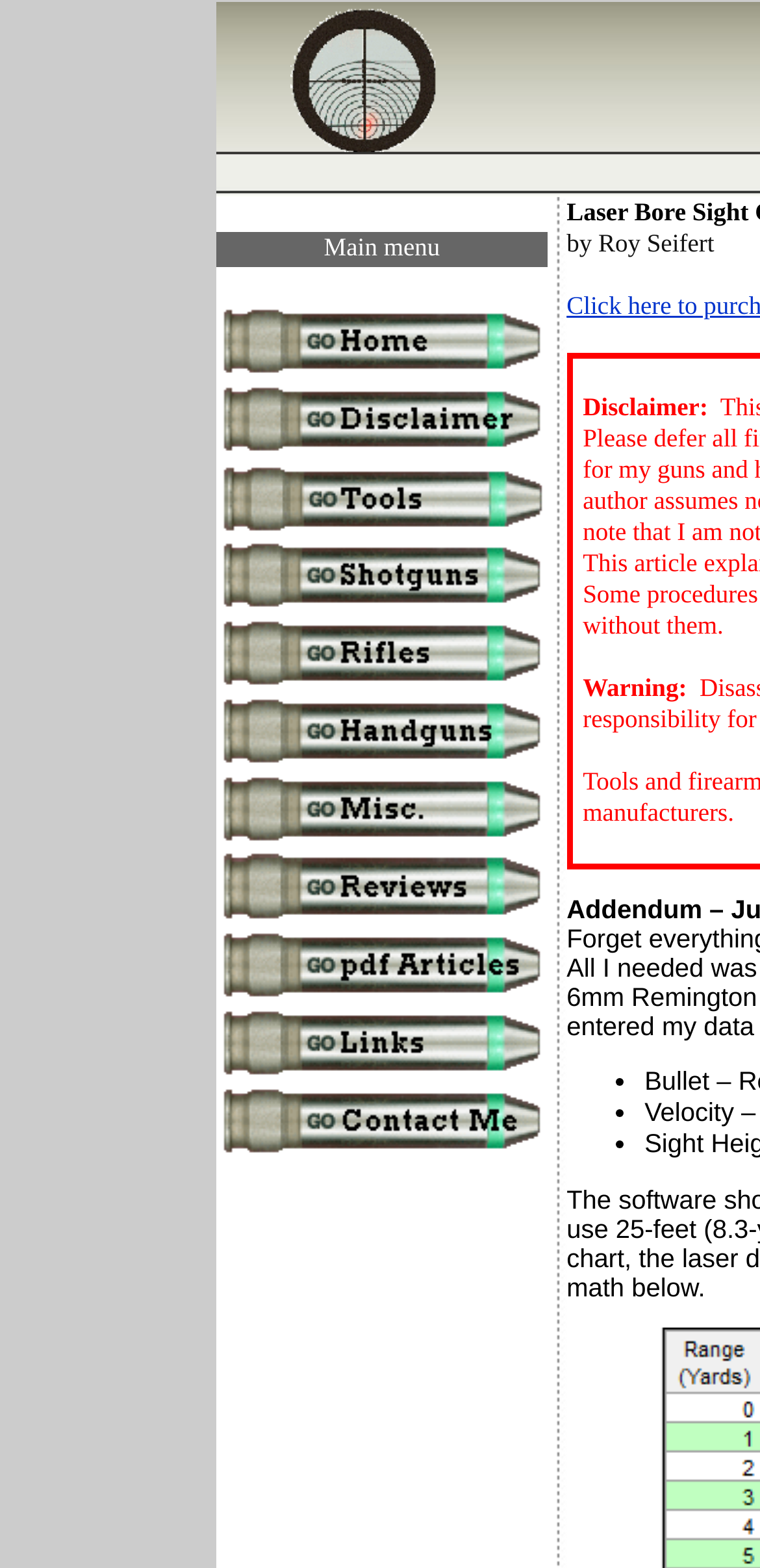Answer the question with a brief word or phrase:
How many list markers are there?

3